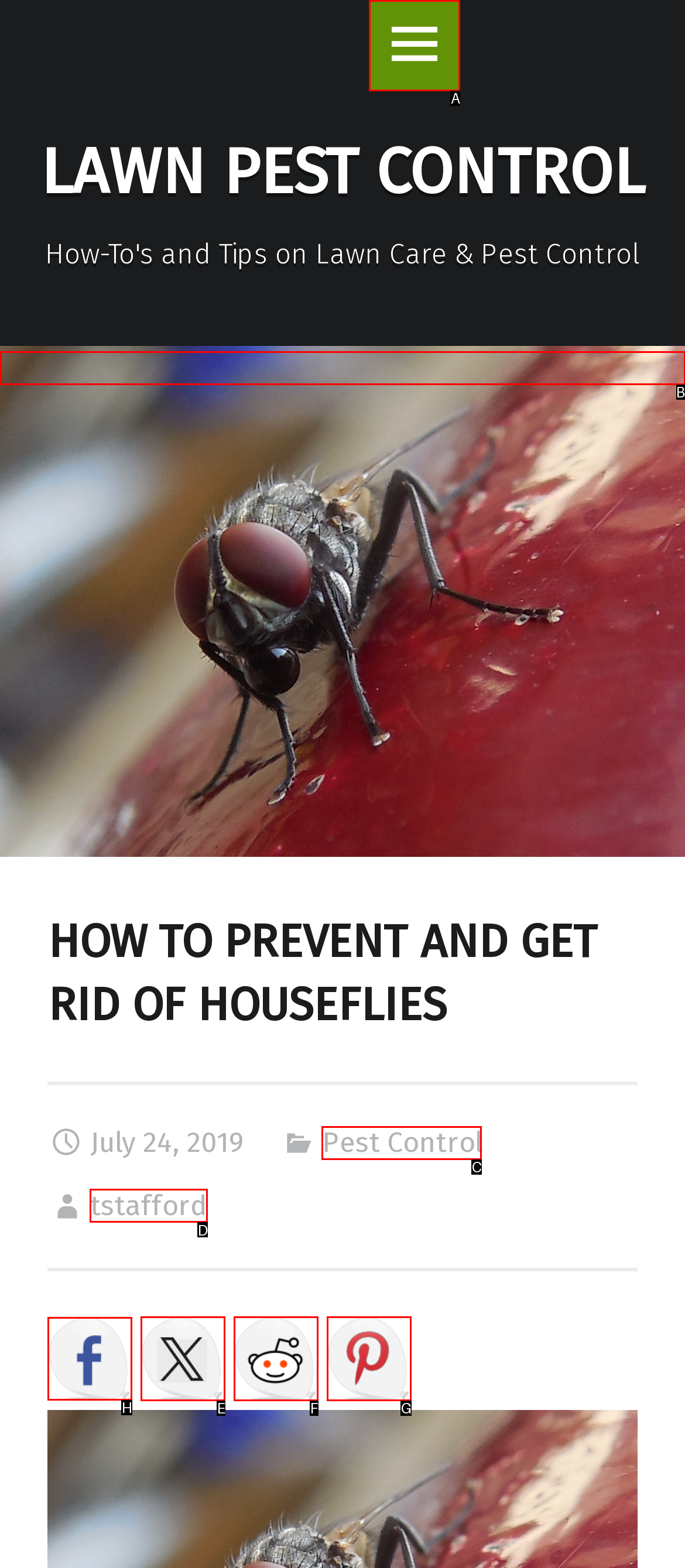Point out the specific HTML element to click to complete this task: Share on Facebook Reply with the letter of the chosen option.

H